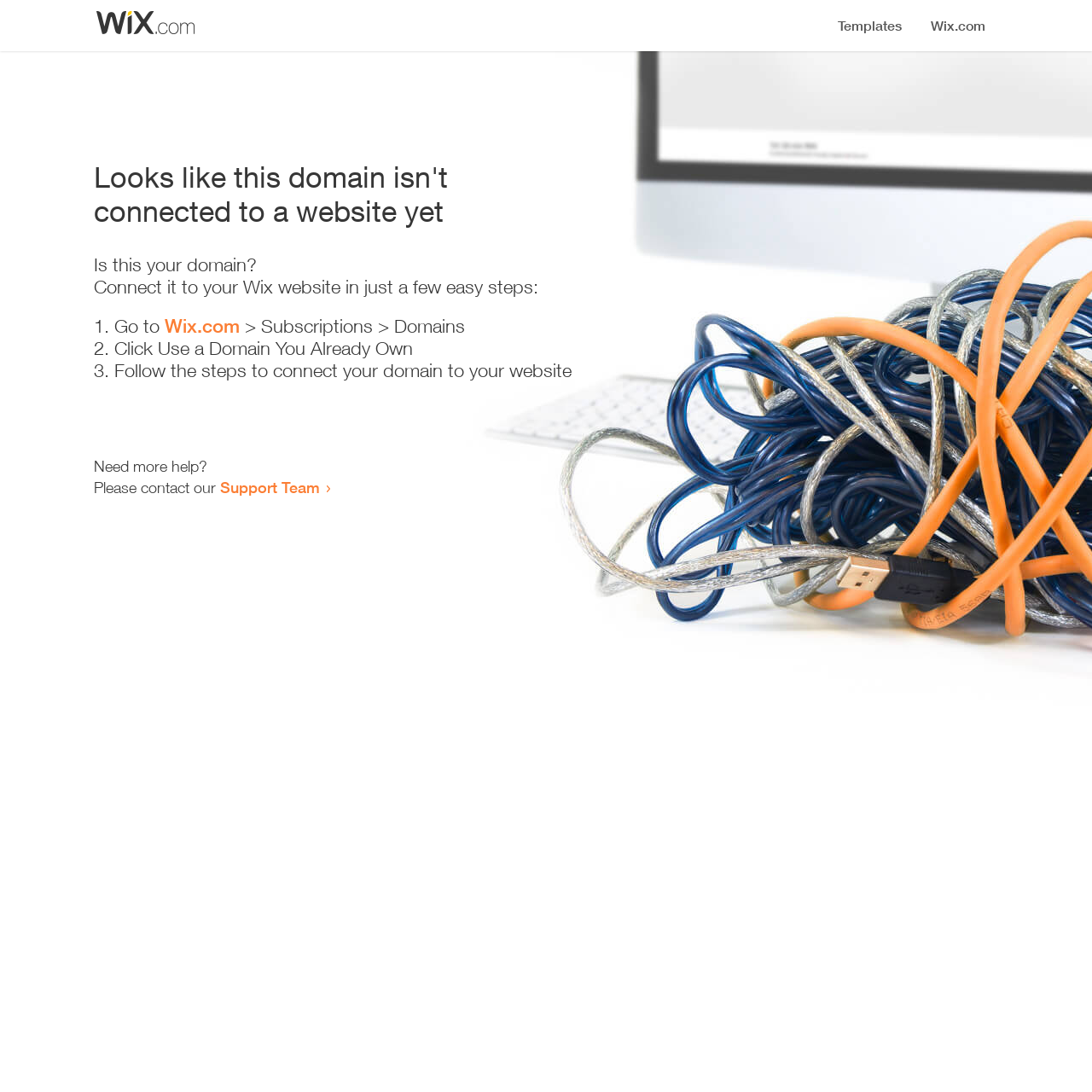Can you find and provide the main heading text of this webpage?

Looks like this domain isn't
connected to a website yet